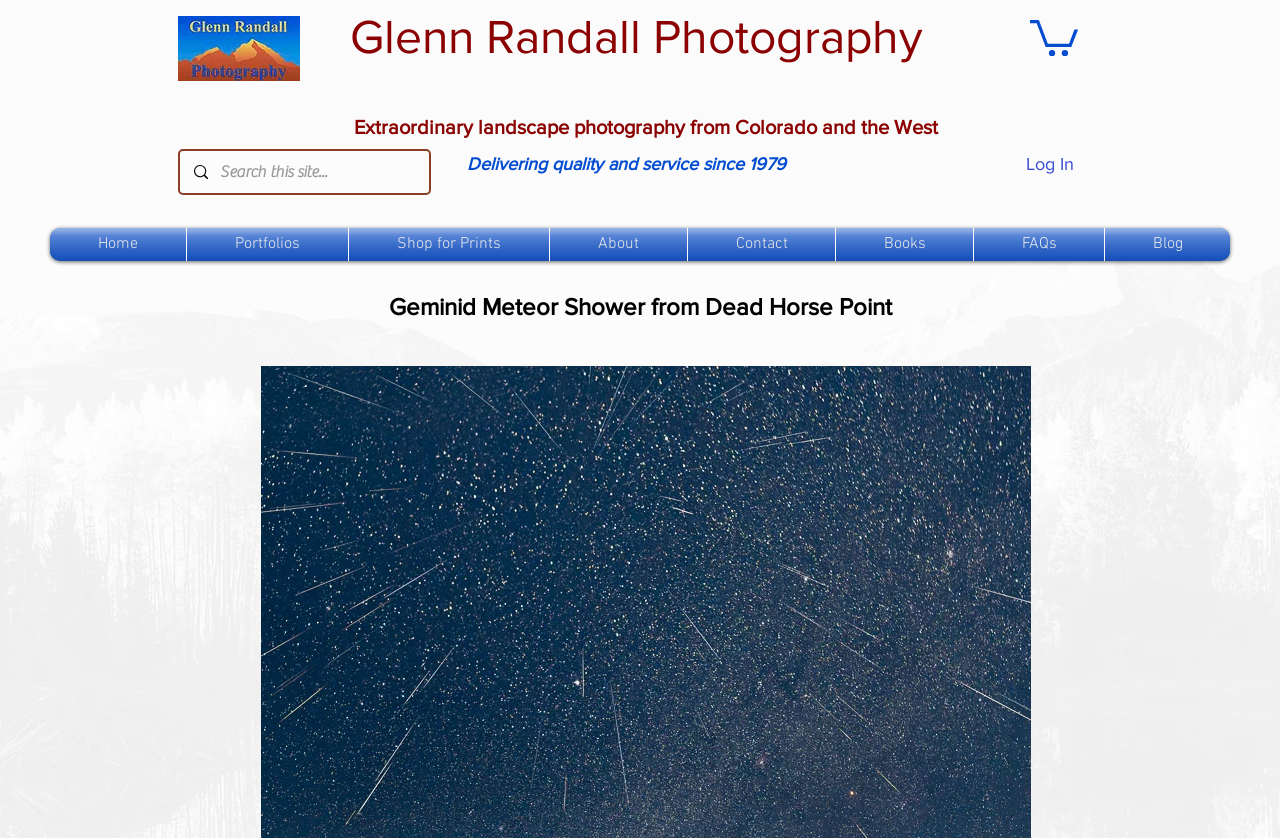Specify the bounding box coordinates of the element's region that should be clicked to achieve the following instruction: "View Geminid Meteor Shower from Dead Horse Point". The bounding box coordinates consist of four float numbers between 0 and 1, in the format [left, top, right, bottom].

[0.117, 0.35, 0.883, 0.382]